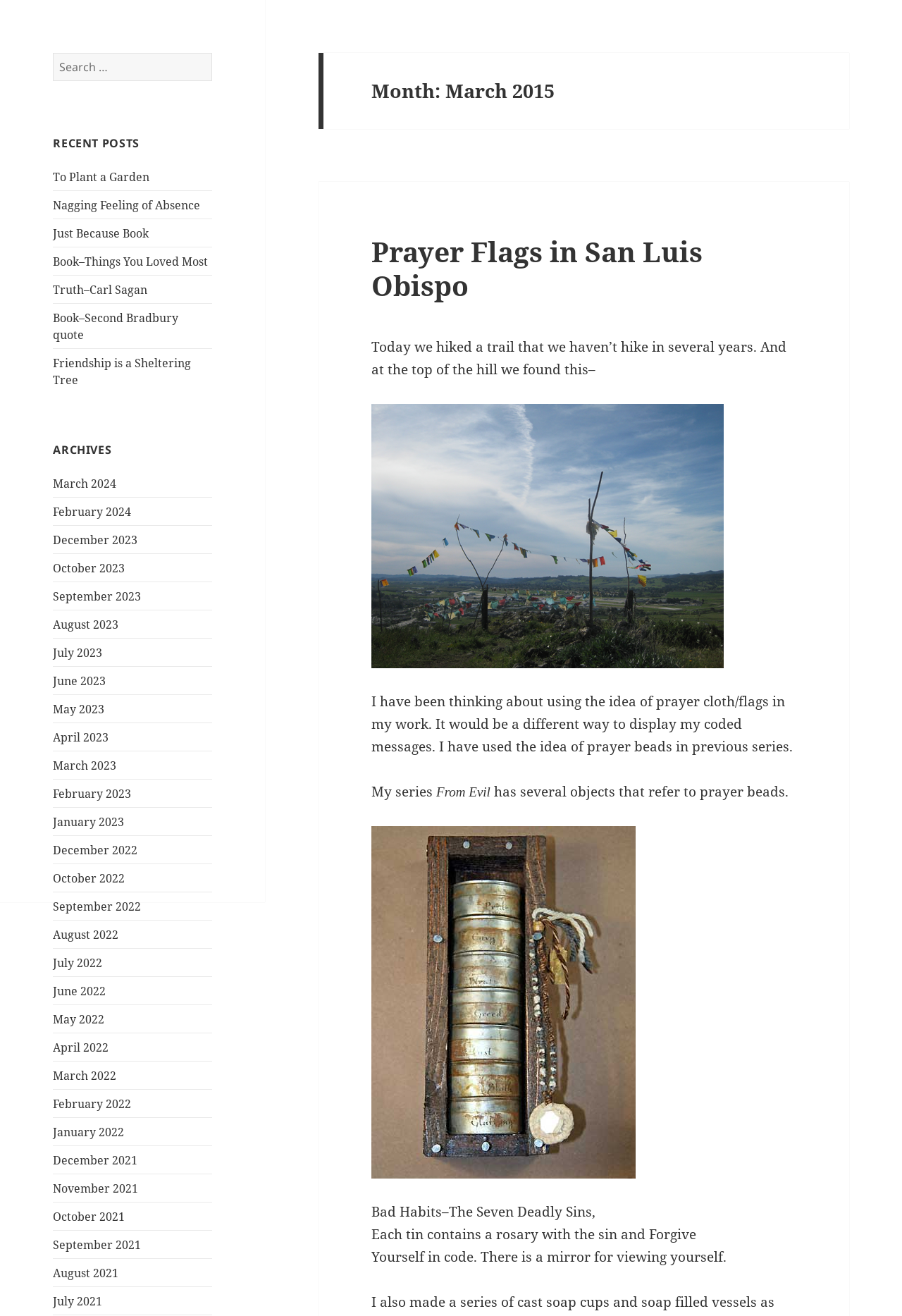Utilize the information from the image to answer the question in detail:
How many paragraphs of text are in the post 'Prayer Flags in San Luis Obispo'?

I counted the number of paragraphs of text in the post 'Prayer Flags in San Luis Obispo' by looking at the static text elements with text such as 'Today we hiked a trail that we haven’t hike in several years.', 'I have been thinking about using the idea of prayer cloth/flags in my work.', and so on, and found a total of 5 paragraphs.